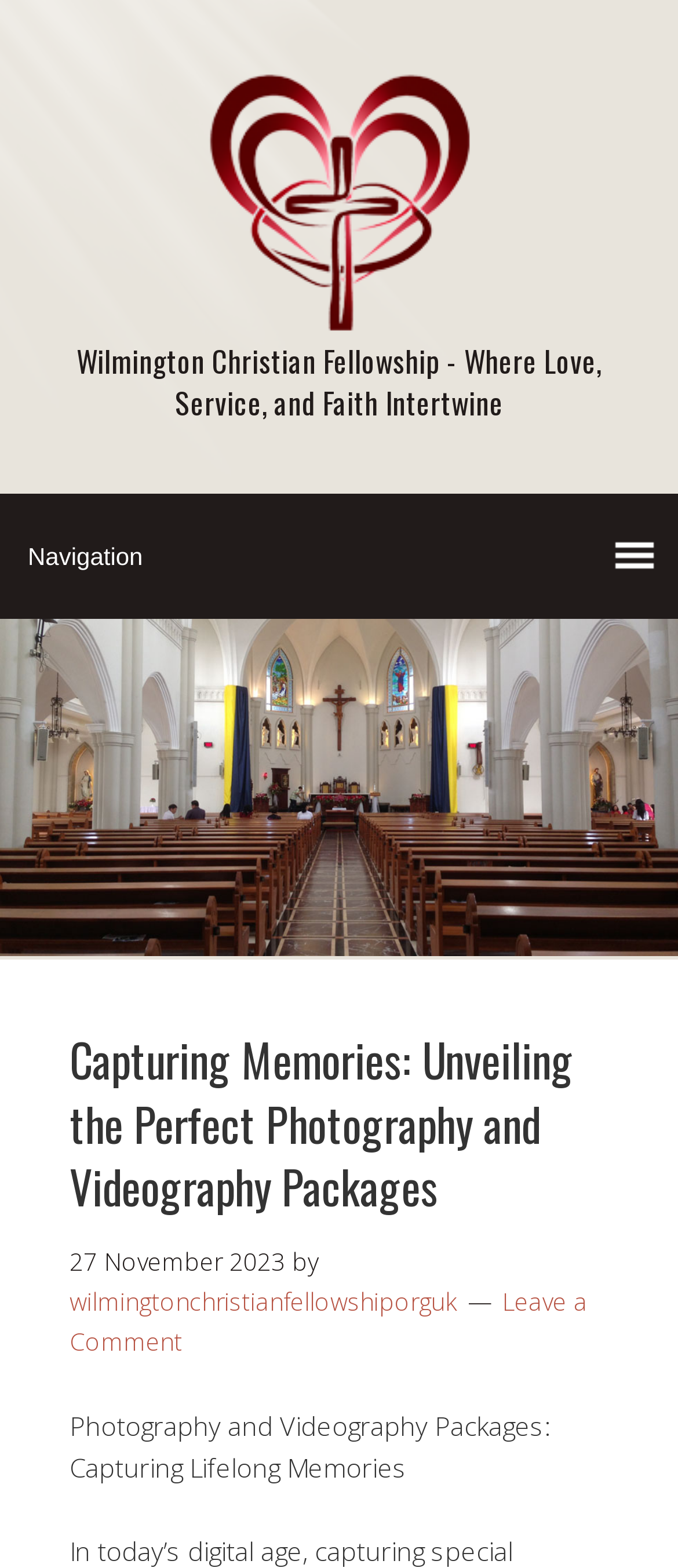What is the purpose of the photography and videography packages?
Use the screenshot to answer the question with a single word or phrase.

Capturing Lifelong Memories